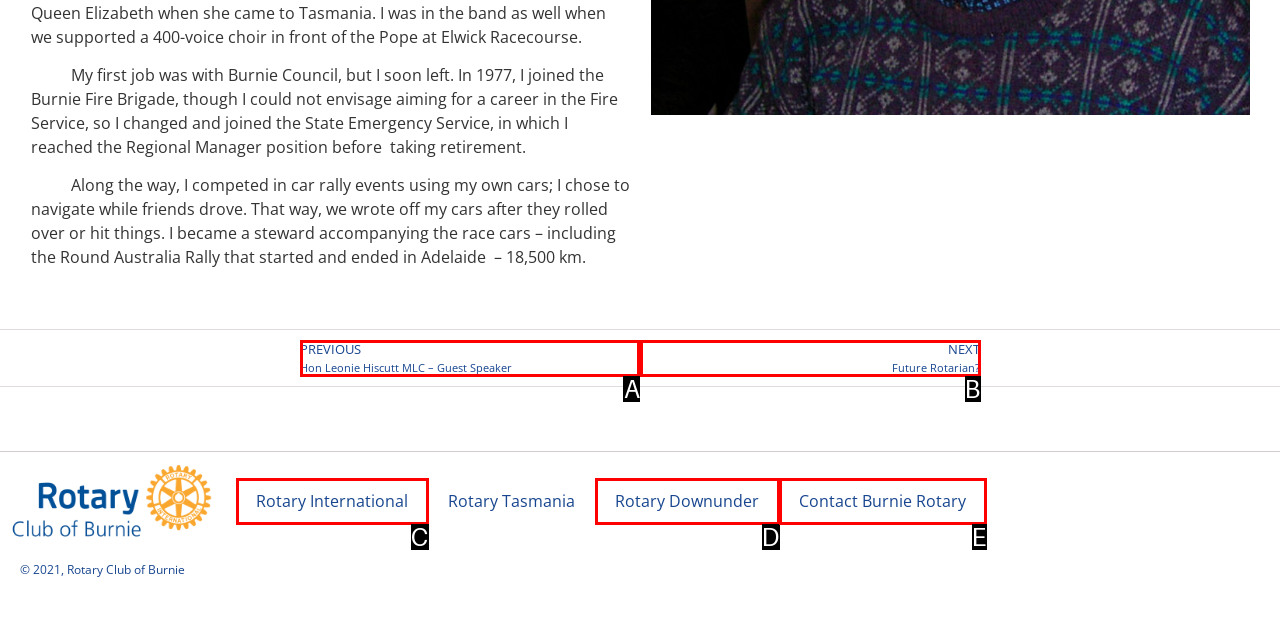Choose the option that best matches the element: Contact Burnie Rotary
Respond with the letter of the correct option.

E